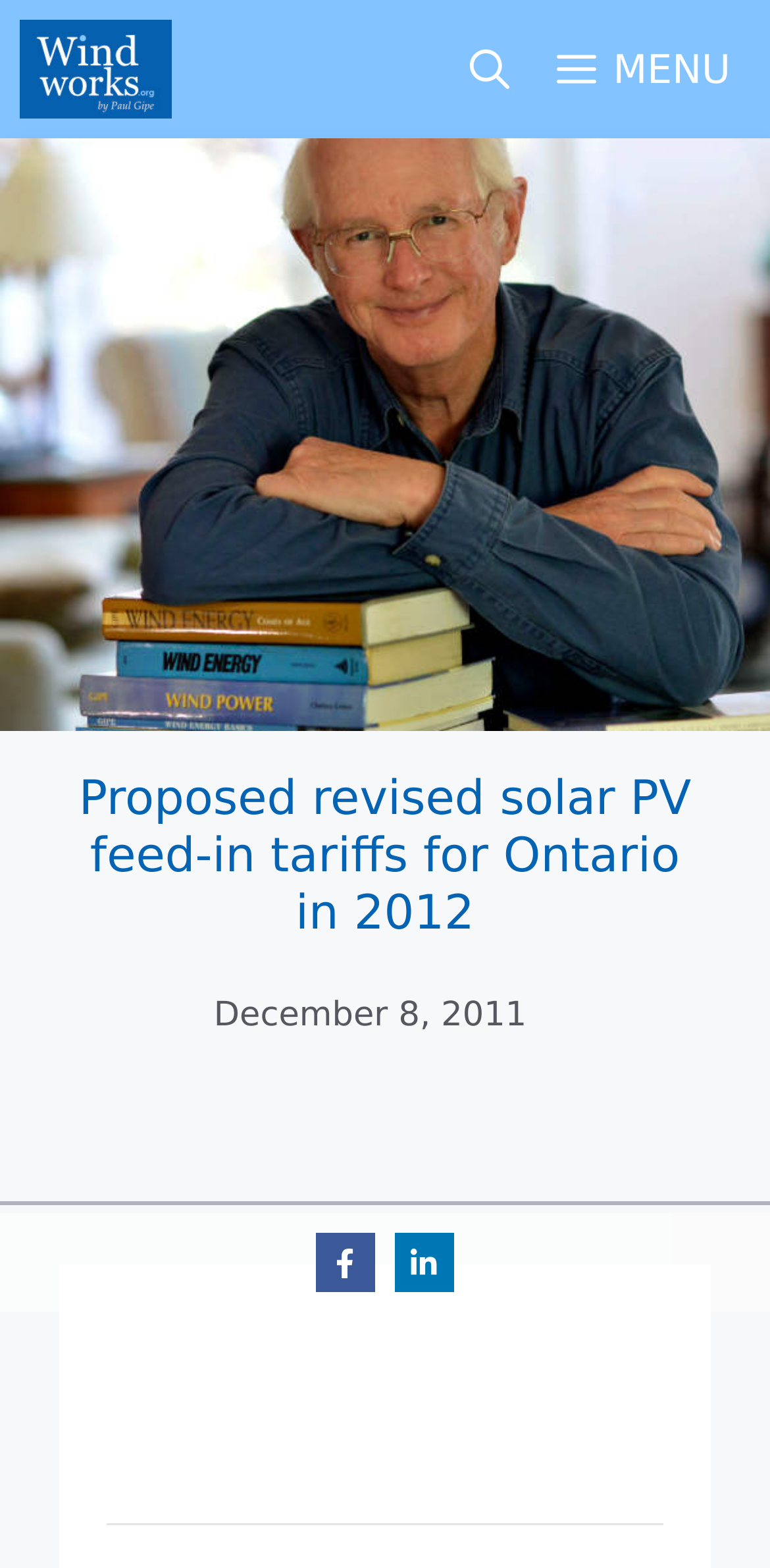Identify the bounding box coordinates for the UI element mentioned here: "aria-label="Open Search Bar"". Provide the coordinates as four float values between 0 and 1, i.e., [left, top, right, bottom].

[0.578, 0.0, 0.691, 0.088]